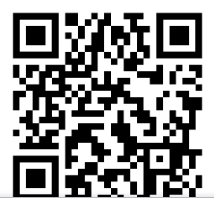What is the design of a QR code characterized by?
Provide a detailed and well-explained answer to the question.

The design of a QR code is characterized by black squares arranged in a grid on a white background, which enables easy recognition and scanning of the code by smartphone cameras or QR code readers.